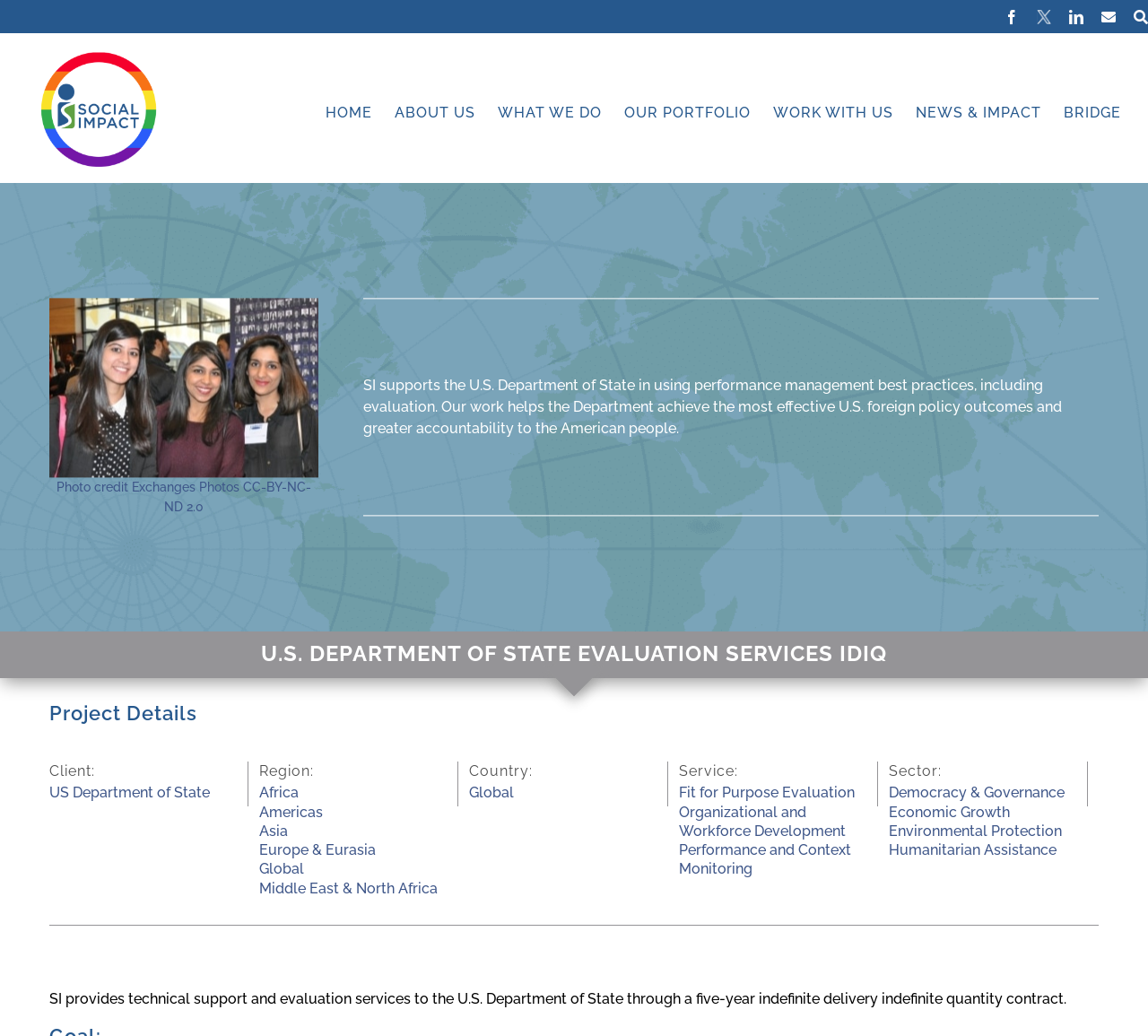Please look at the image and answer the question with a detailed explanation: What is the image on the webpage about?

The image on the webpage is described as 'Fulbright Pakistan participants', suggesting that it is related to a program or event involving Fulbright participants from Pakistan.